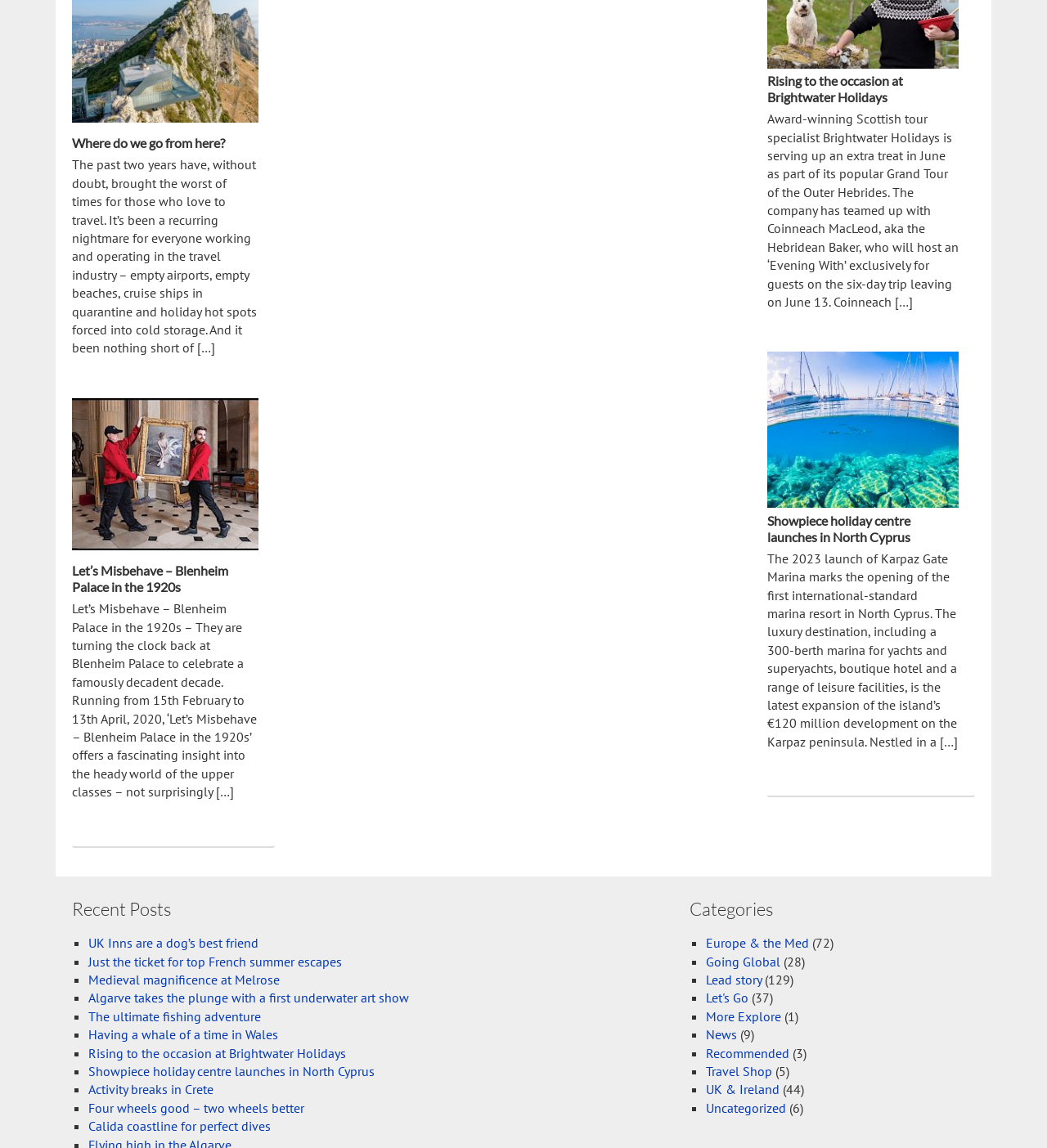Reply to the question below using a single word or brief phrase:
What is the theme of the party mentioned in the 'Recent Posts' section?

None